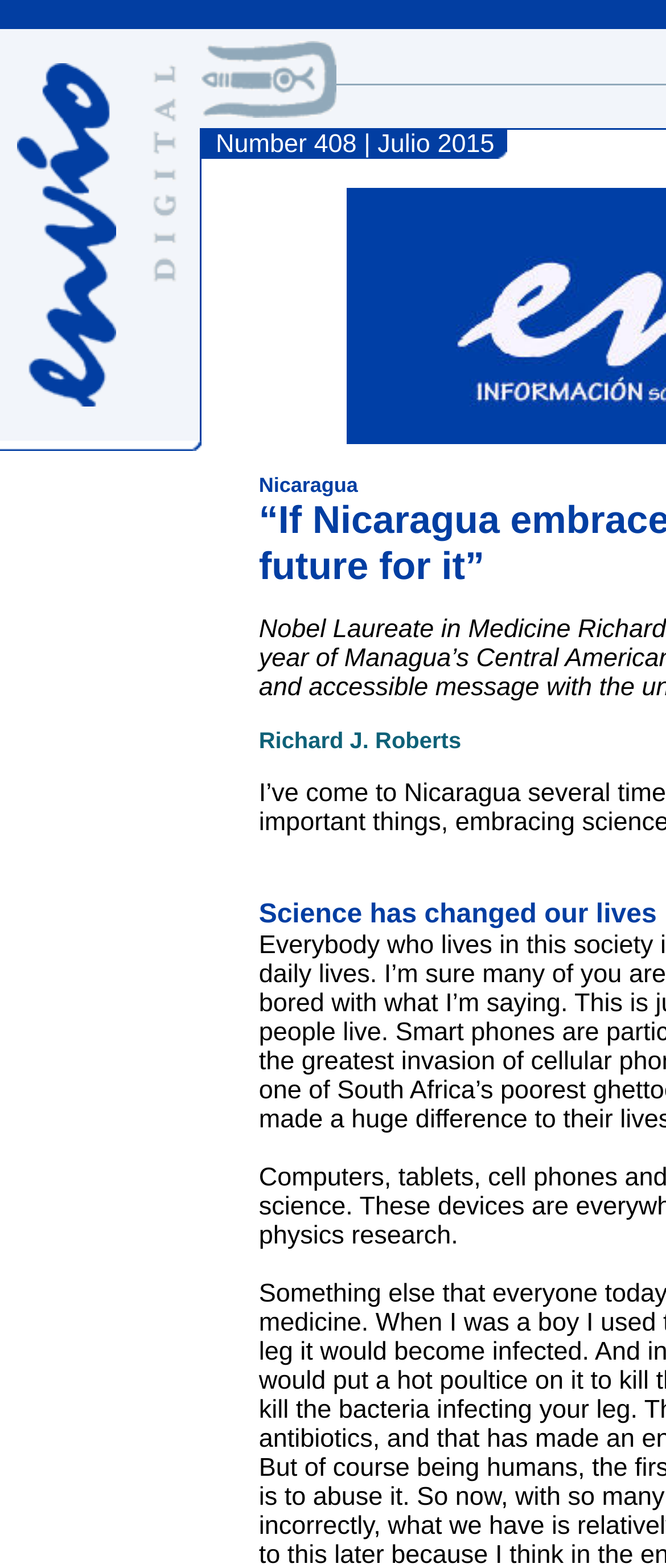Find and extract the text of the primary heading on the webpage.

“If Nicaragua embraces science, I see a magnificent future for it”